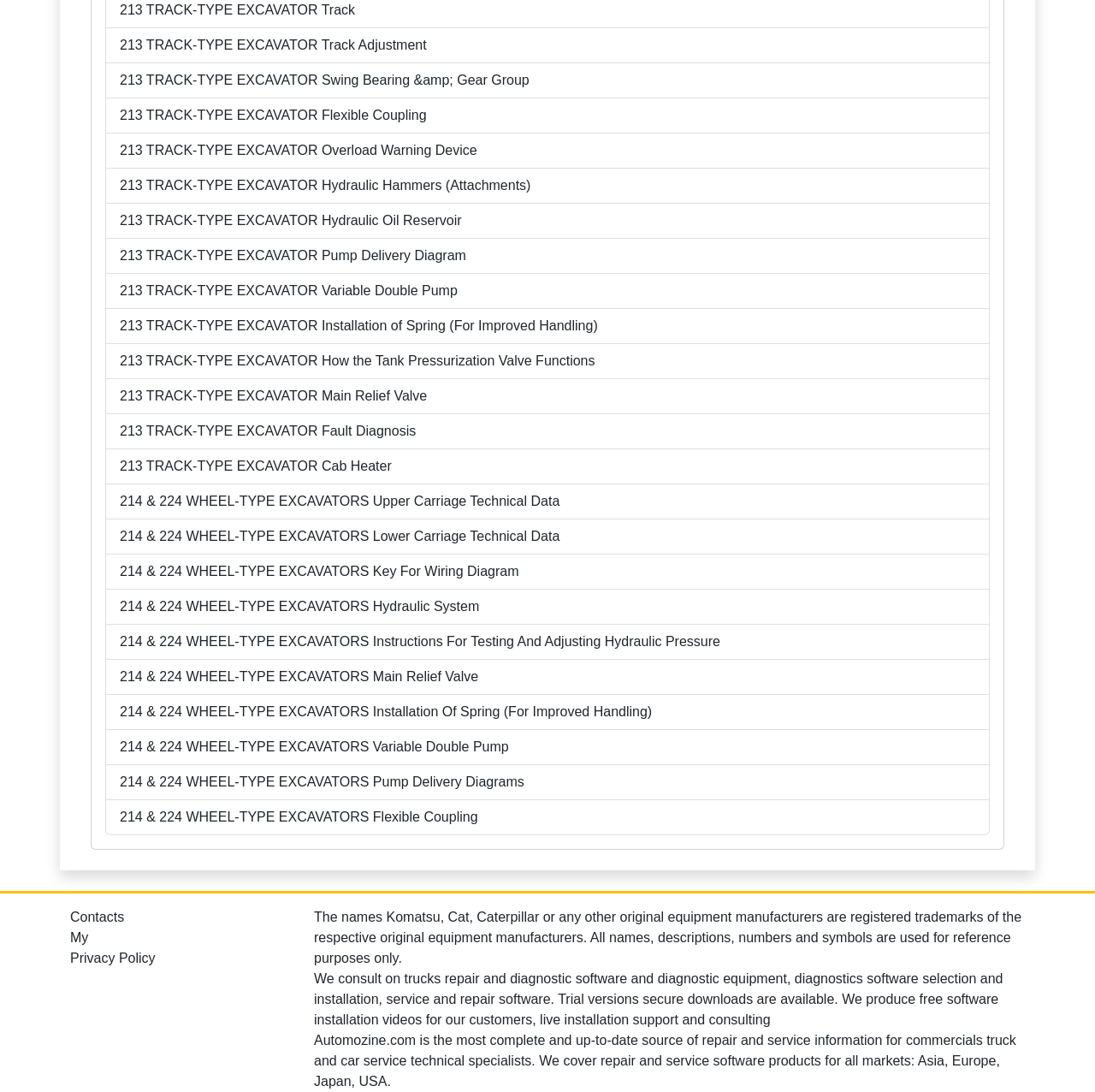Determine the bounding box of the UI component based on this description: "Privacy Policy". The bounding box coordinates should be four float values between 0 and 1, i.e., [left, top, right, bottom].

[0.064, 0.868, 0.268, 0.887]